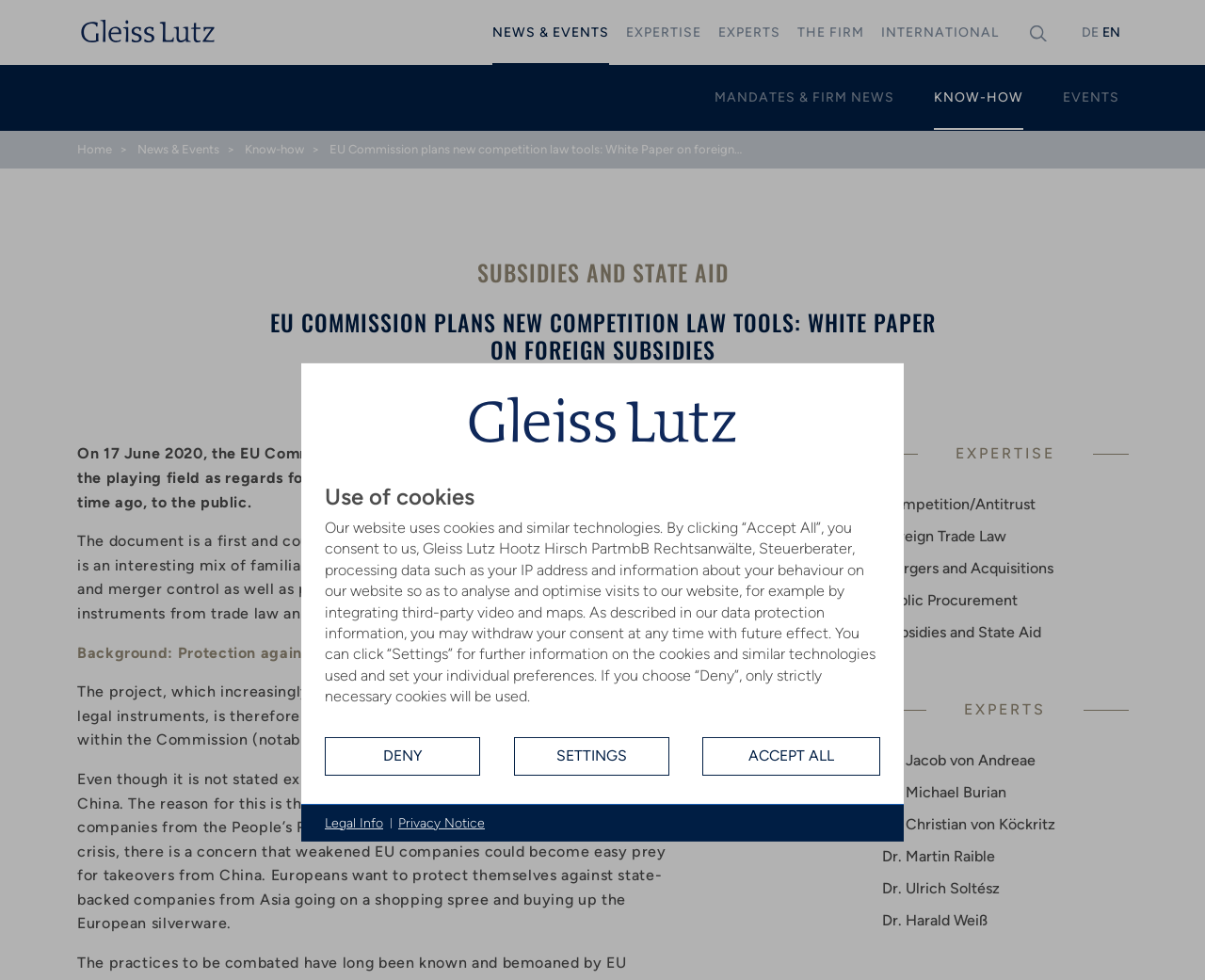Find the bounding box coordinates for the area you need to click to carry out the instruction: "Contact Us". The coordinates should be four float numbers between 0 and 1, indicated as [left, top, right, bottom].

None